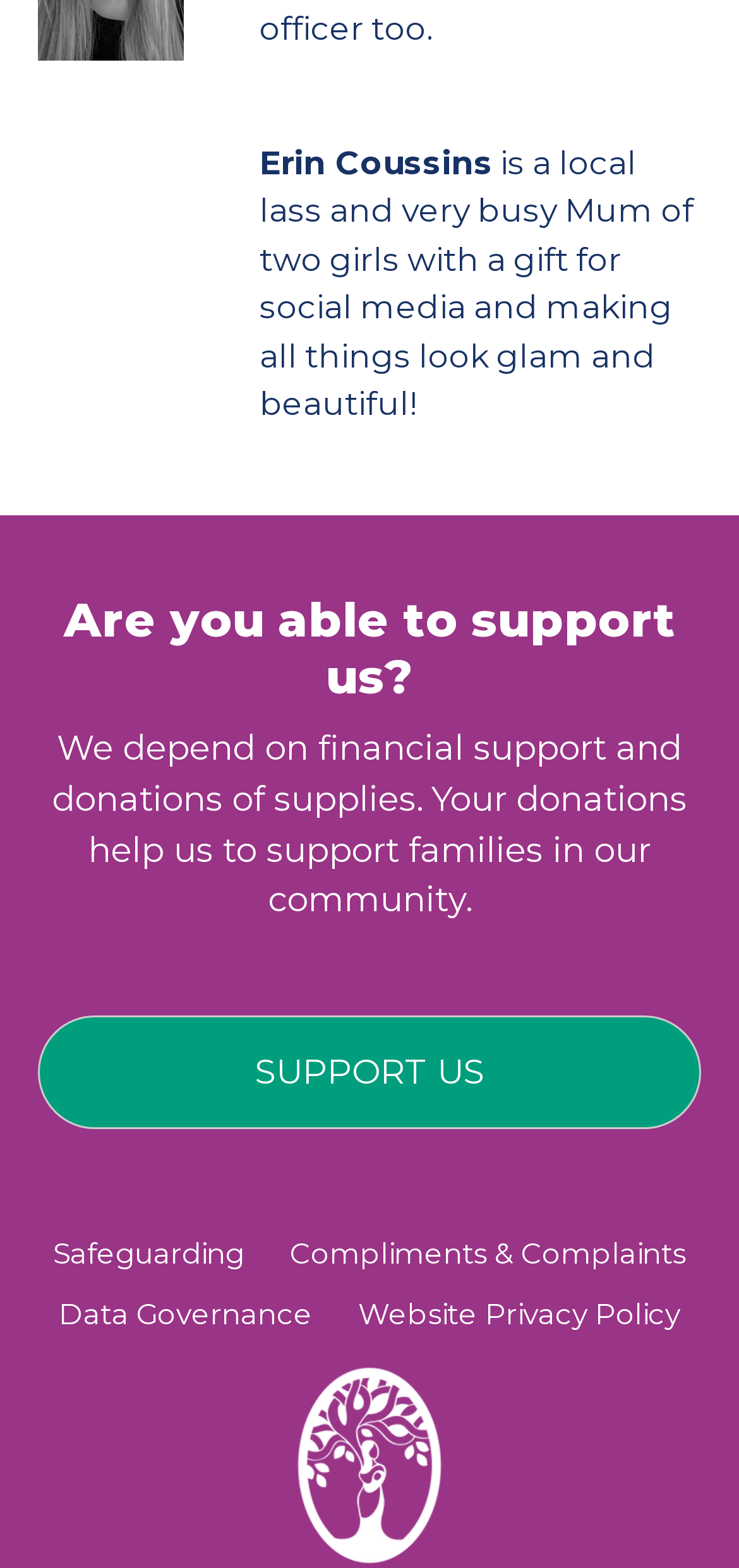Bounding box coordinates are specified in the format (top-left x, top-left y, bottom-right x, bottom-right y). All values are floating point numbers bounded between 0 and 1. Please provide the bounding box coordinate of the region this sentence describes: Website Privacy Policy

[0.485, 0.827, 0.921, 0.85]